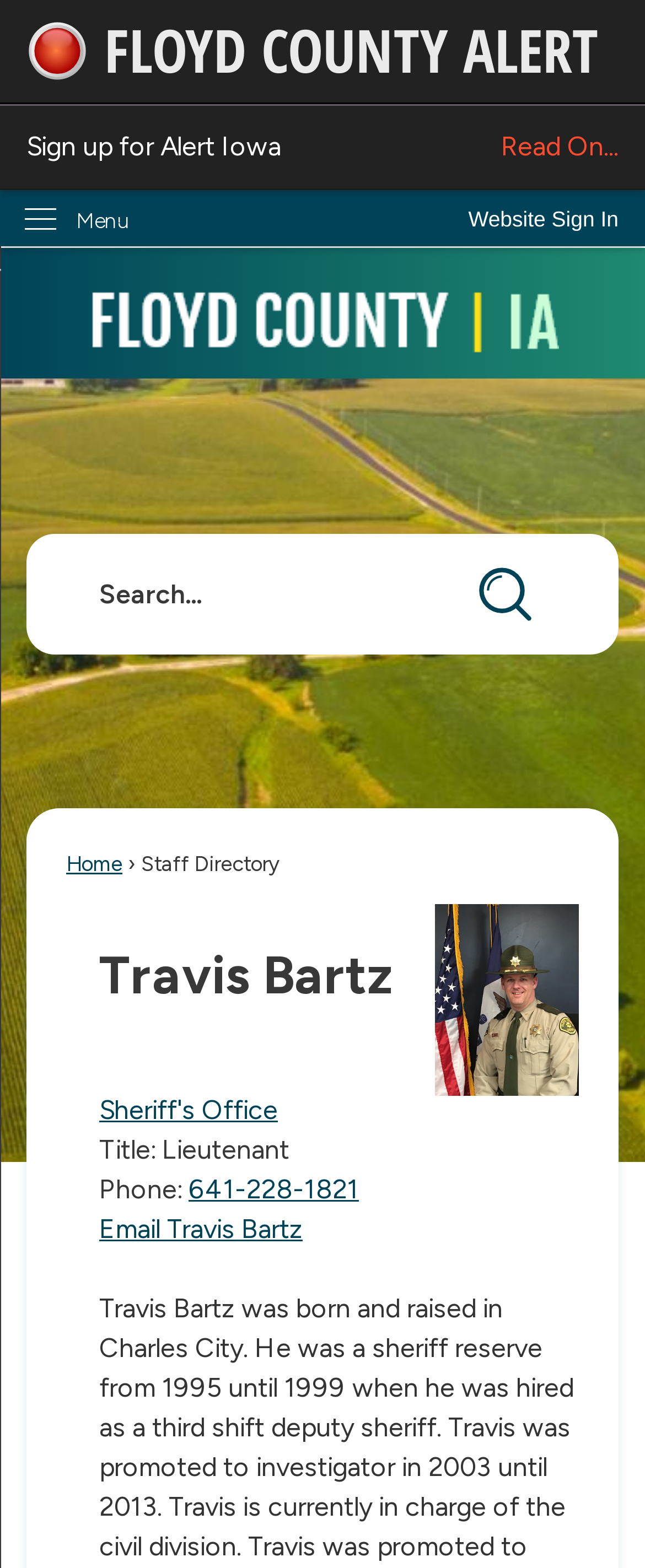Determine the bounding box coordinates for the region that must be clicked to execute the following instruction: "Go to IA Floyd County Homepage".

[0.041, 0.179, 0.959, 0.233]